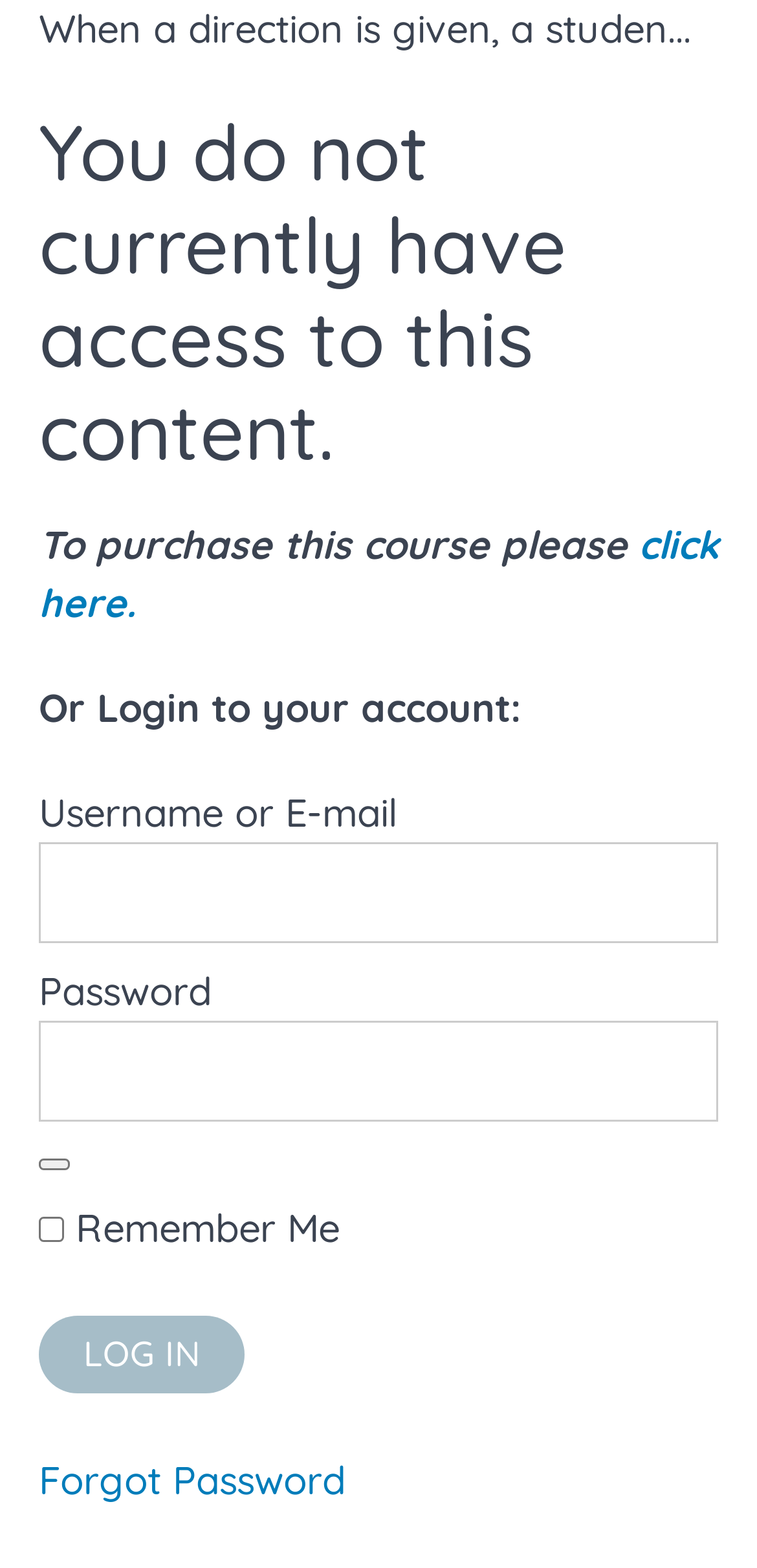Please pinpoint the bounding box coordinates for the region I should click to adhere to this instruction: "Log in to your account".

[0.051, 0.839, 0.323, 0.889]